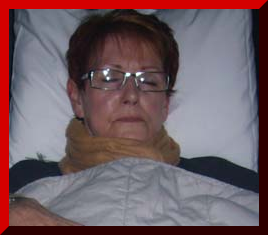What is the overall ambiance of the scene?
Please respond to the question with a detailed and thorough explanation.

The image conveys a sense of relaxation and tranquility, with the woman resting comfortably in a bed, wrapped in a warm blanket, and surrounded by a peaceful environment, which embodies a moment of respite amidst the hustle and bustle of travel.